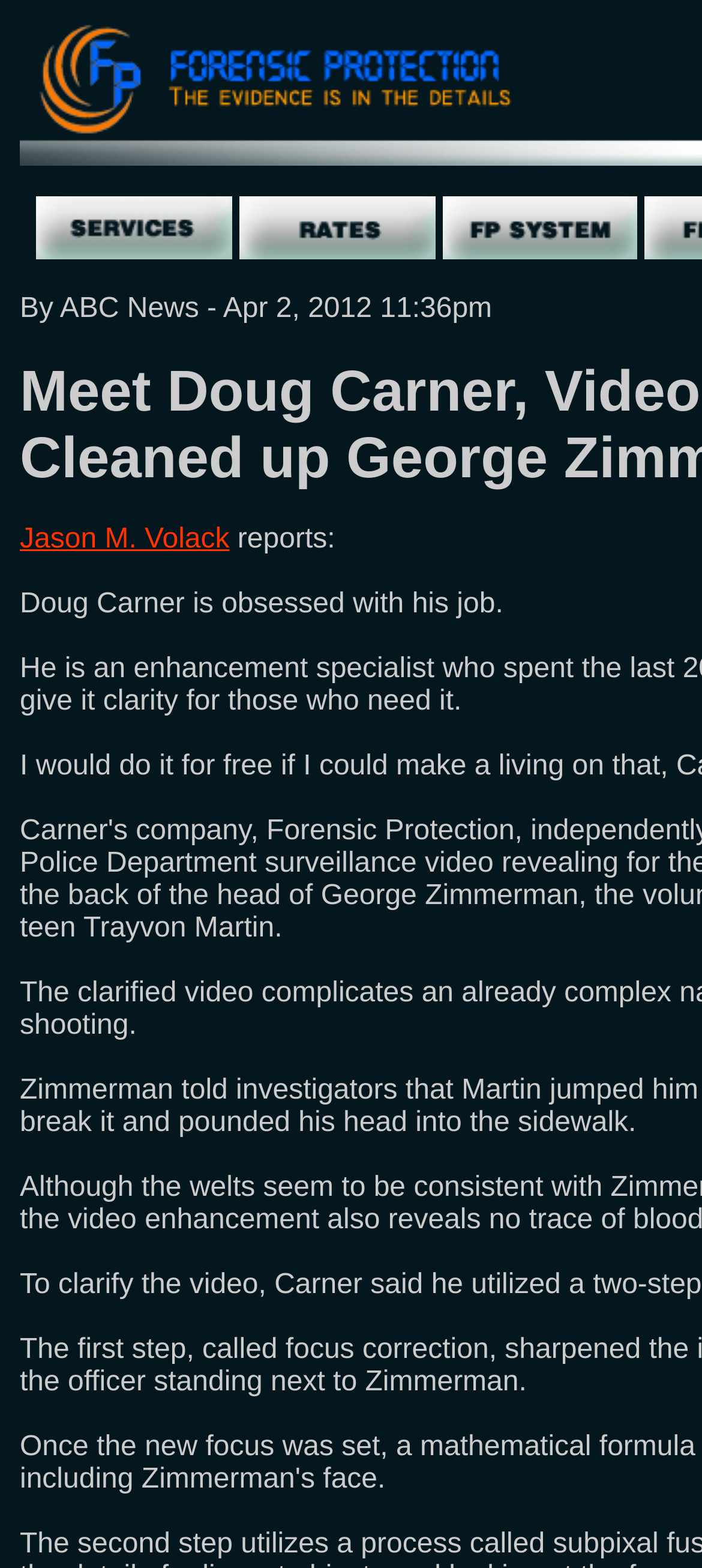Describe all the key features of the webpage in detail.

The webpage is about Doug Carner, a video forensic expert who cleaned up a George Zimmerman video. At the top, there are three horizontal tabs, each containing a link and an image, labeled "Forensic Protection - Services", "Forensic Protection - Rates", and "Forensic Protection - FP_System", respectively. These tabs are evenly spaced and take up the majority of the top section of the page.

Below the tabs, there is a link to "Jason M. Volack" located on the left side of the page. To the right of this link, there is a static text "reports:". 

Further down, there is a paragraph of text that describes Doug Carner, stating that "Doug Carner is obsessed with his job." This text is located near the middle of the page.